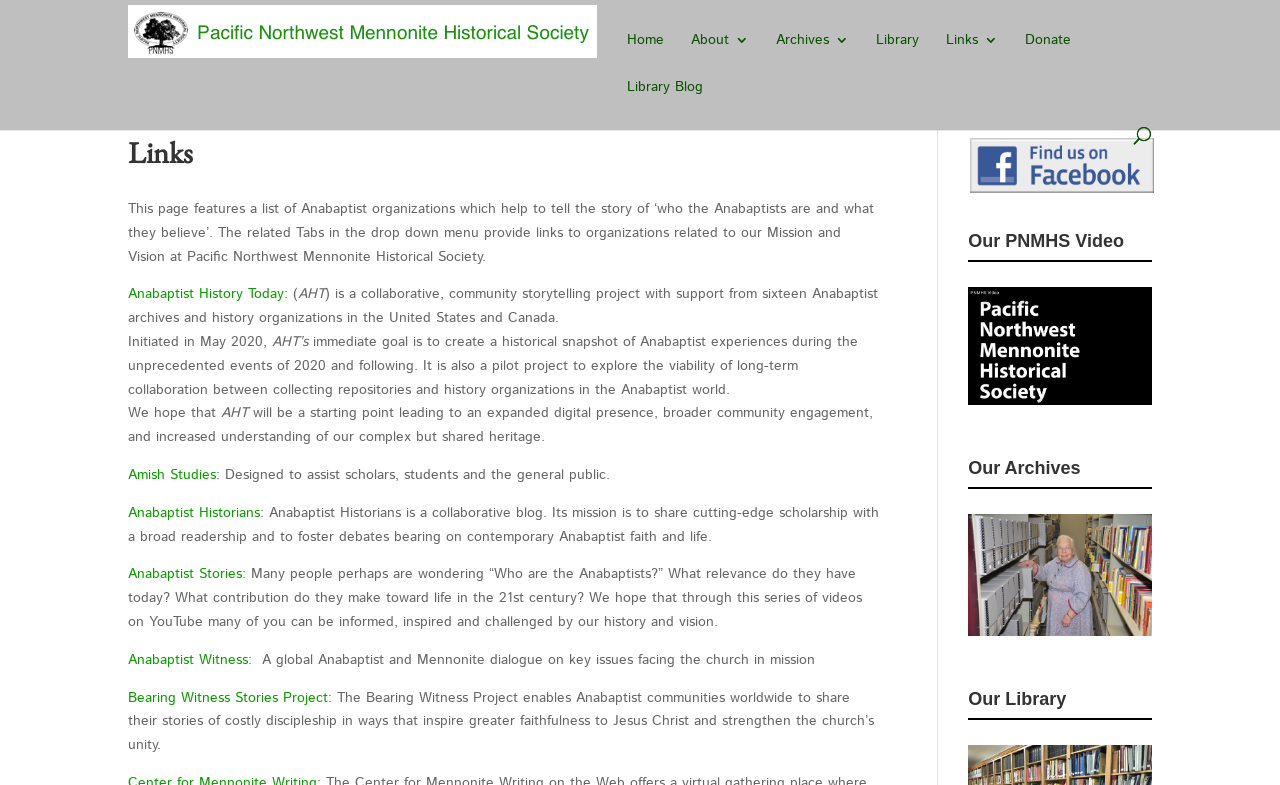Analyze the image and give a detailed response to the question:
What is the name of the organization featured in the logo?

I looked at the logo image at the top of the page, which has the text 'Pacific Northwest Mennonite Historical Society' next to it. This is the name of the organization featured in the logo.